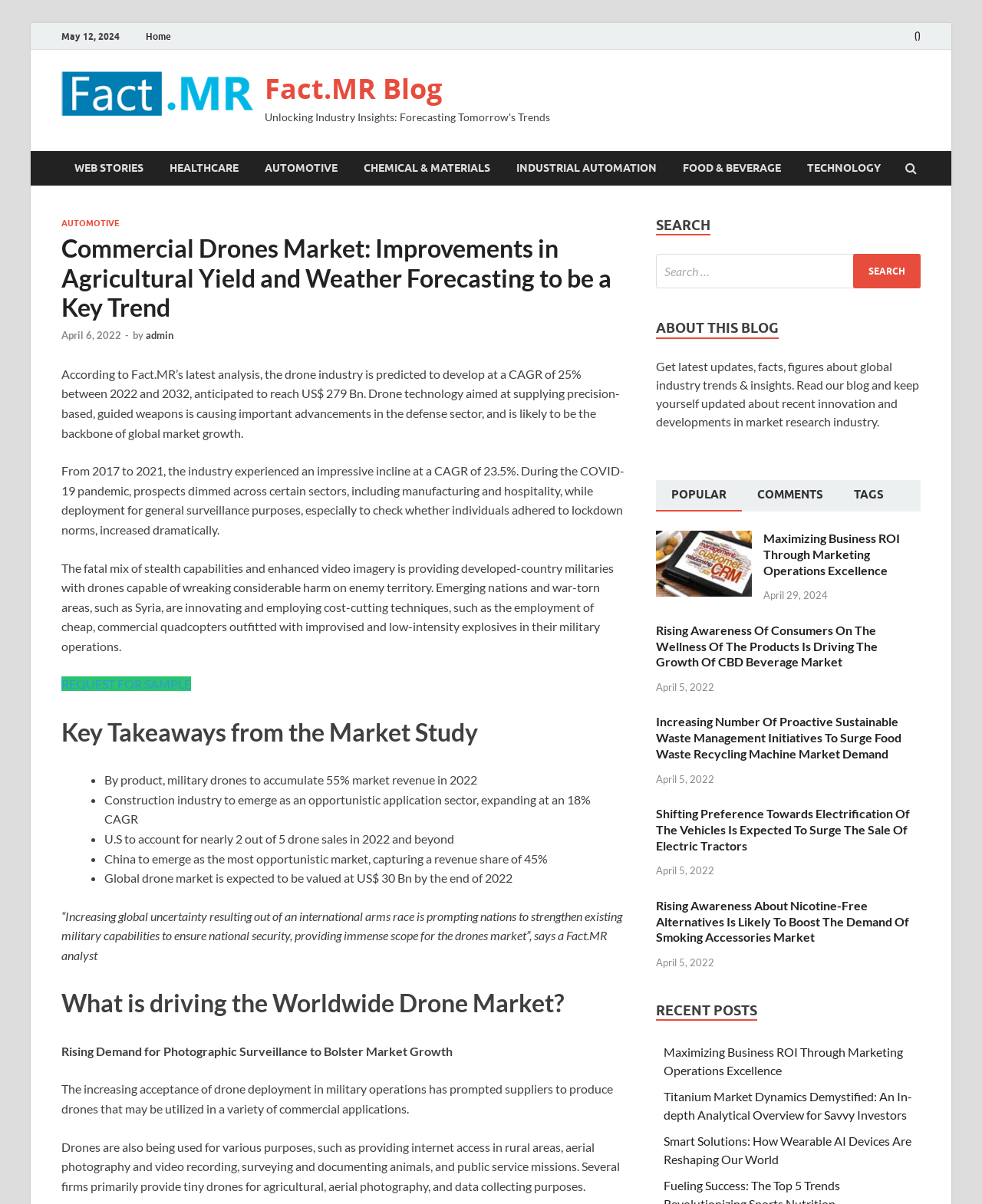Use a single word or phrase to respond to the question:
What is the name of the company mentioned in the article?

Fact.MR